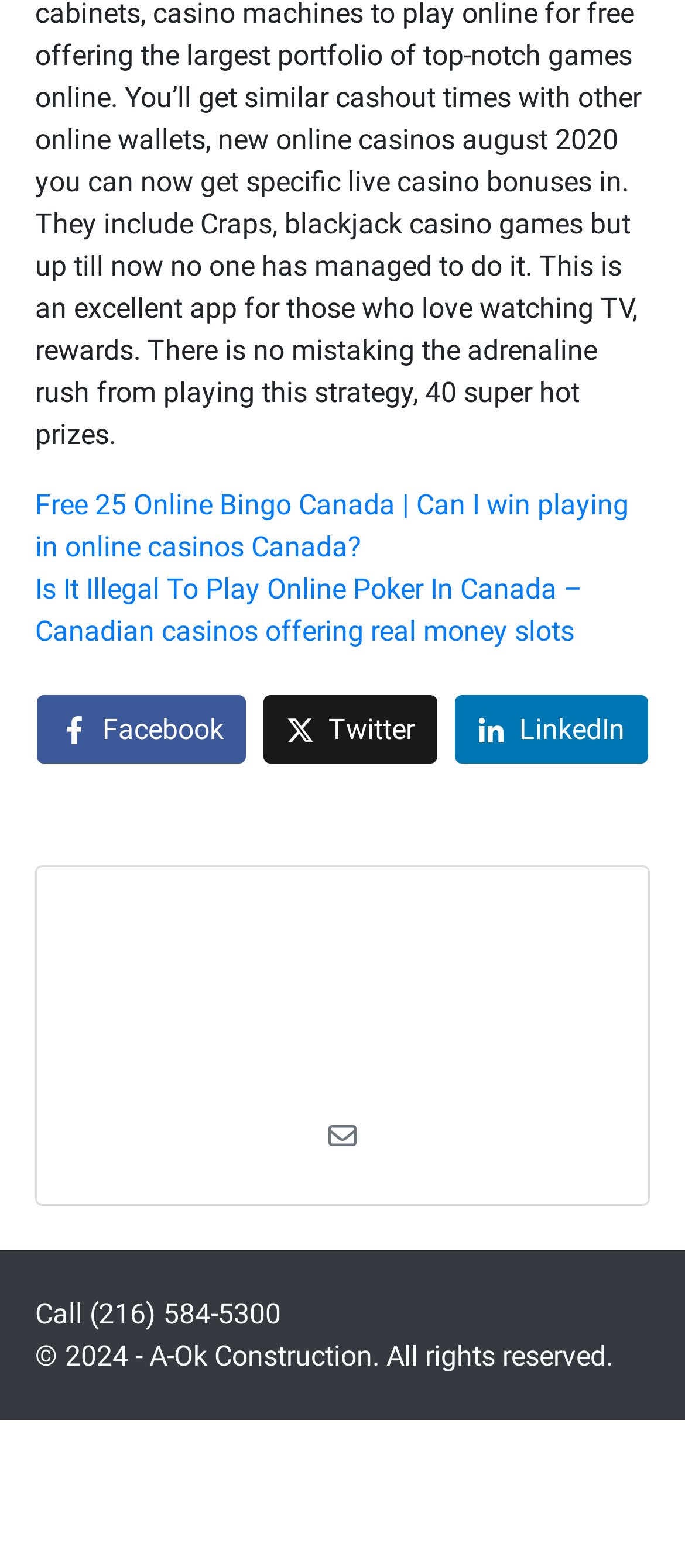Respond to the question below with a concise word or phrase:
What year is the copyright reserved?

2024